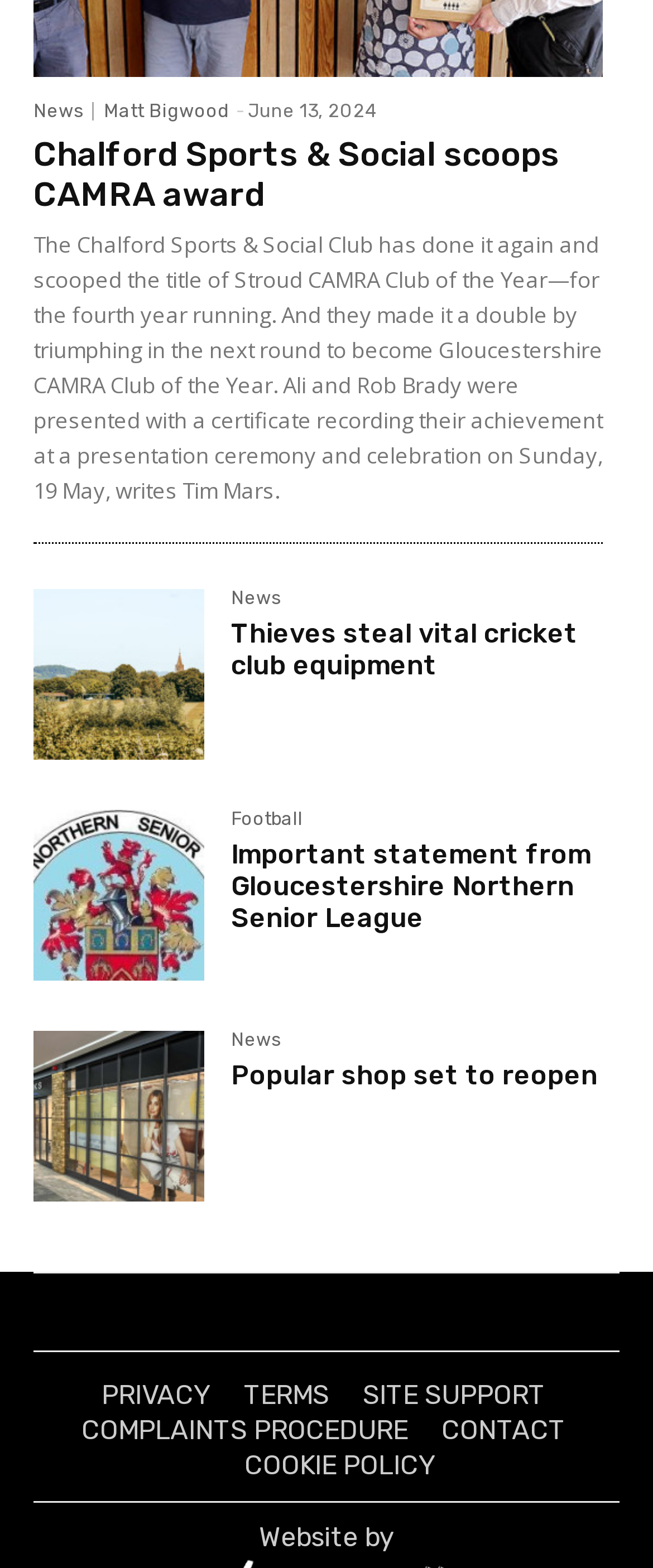Using the image as a reference, answer the following question in as much detail as possible:
What is the name of the club that won the CAMRA award?

The answer can be found in the first article on the webpage, which states that 'The Chalford Sports & Social Club has done it again and scooped the title of Stroud CAMRA Club of the Year—for the fourth year running.'